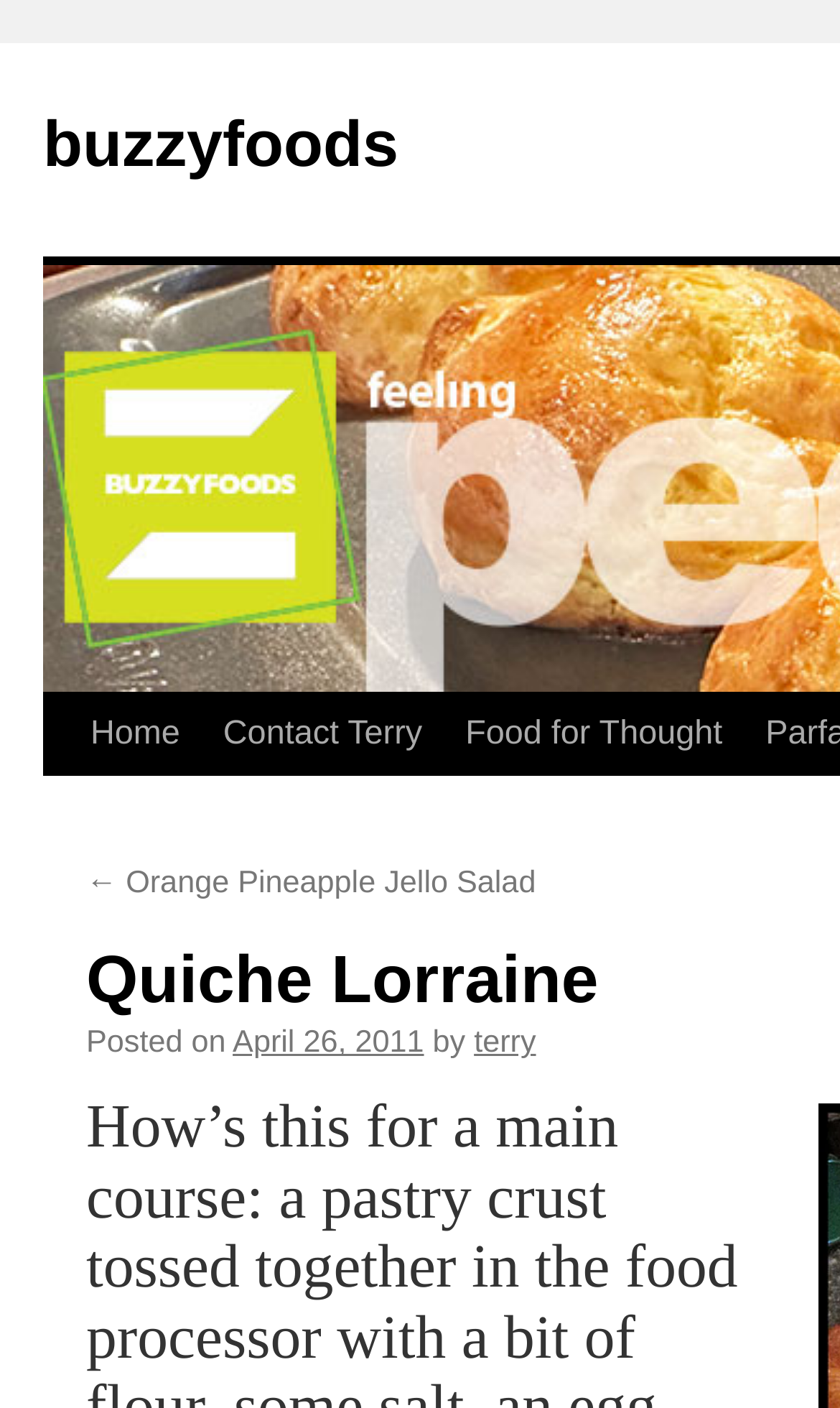Using the details from the image, please elaborate on the following question: What is the website's name?

I determined the website's name by looking at the top-left corner of the webpage, where I found a link with the text 'buzzyfoods'.